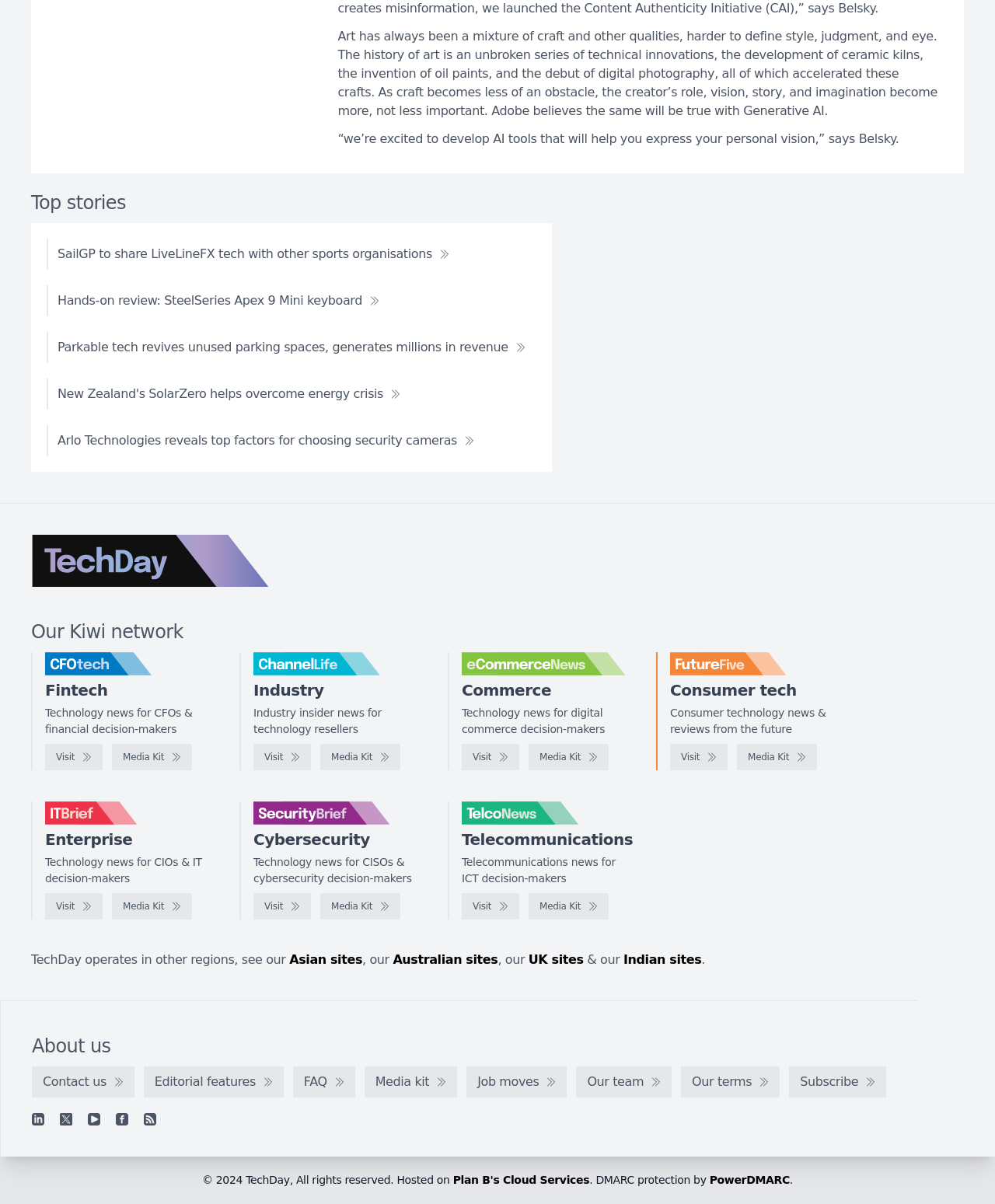Please determine the bounding box coordinates of the clickable area required to carry out the following instruction: "Explore CFOtech". The coordinates must be four float numbers between 0 and 1, represented as [left, top, right, bottom].

[0.045, 0.542, 0.209, 0.561]